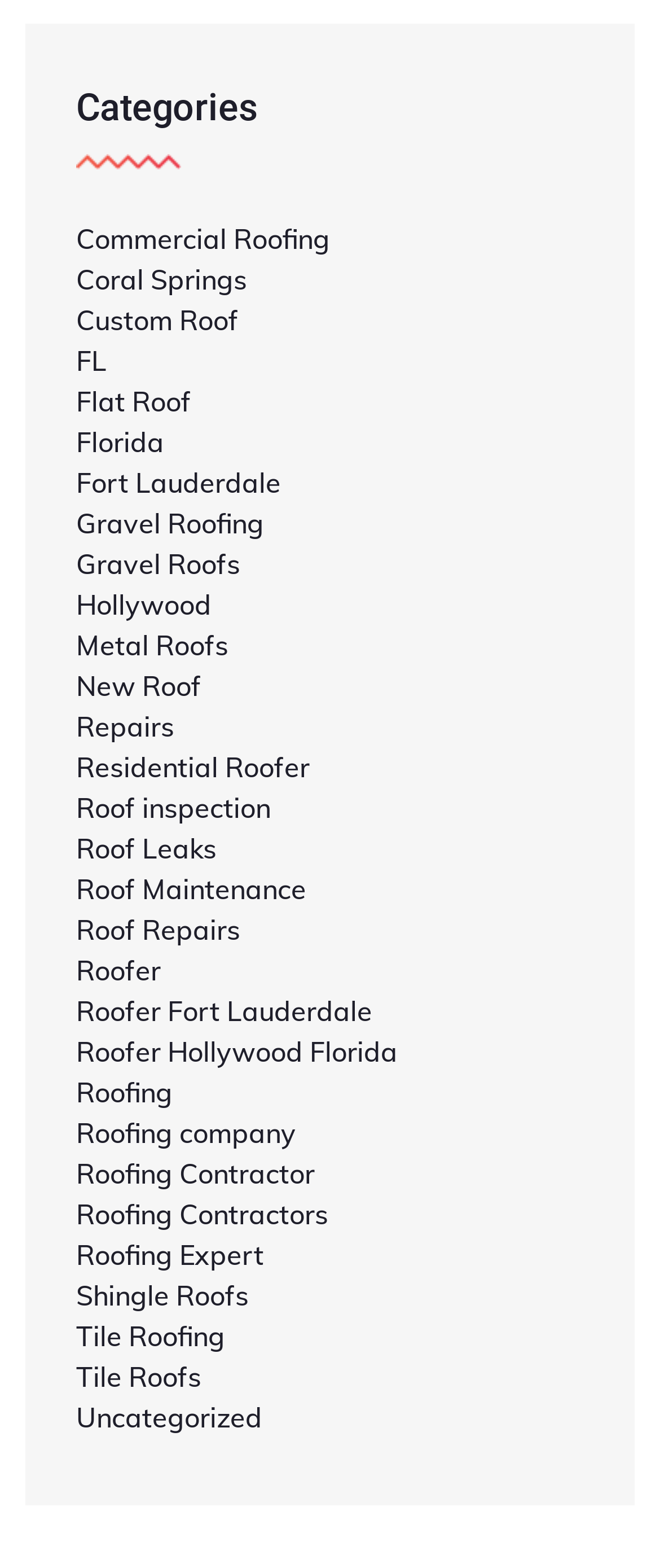Please specify the bounding box coordinates of the clickable region to carry out the following instruction: "Check out Residential Roofer". The coordinates should be four float numbers between 0 and 1, in the format [left, top, right, bottom].

[0.115, 0.479, 0.469, 0.5]